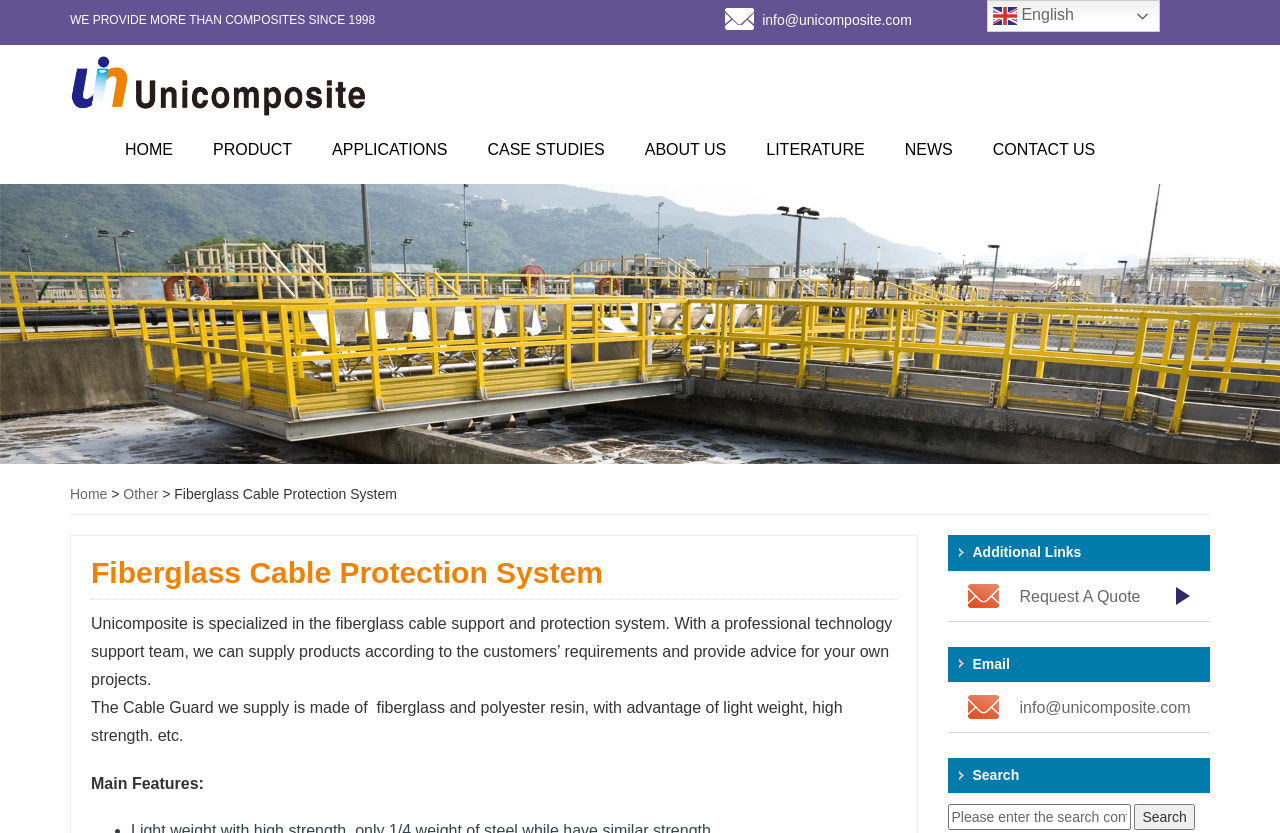Provide the bounding box coordinates of the HTML element described by the text: "parent_node: Request A Quote". The coordinates should be in the format [left, top, right, bottom] with values between 0 and 1.

[0.756, 0.701, 0.78, 0.761]